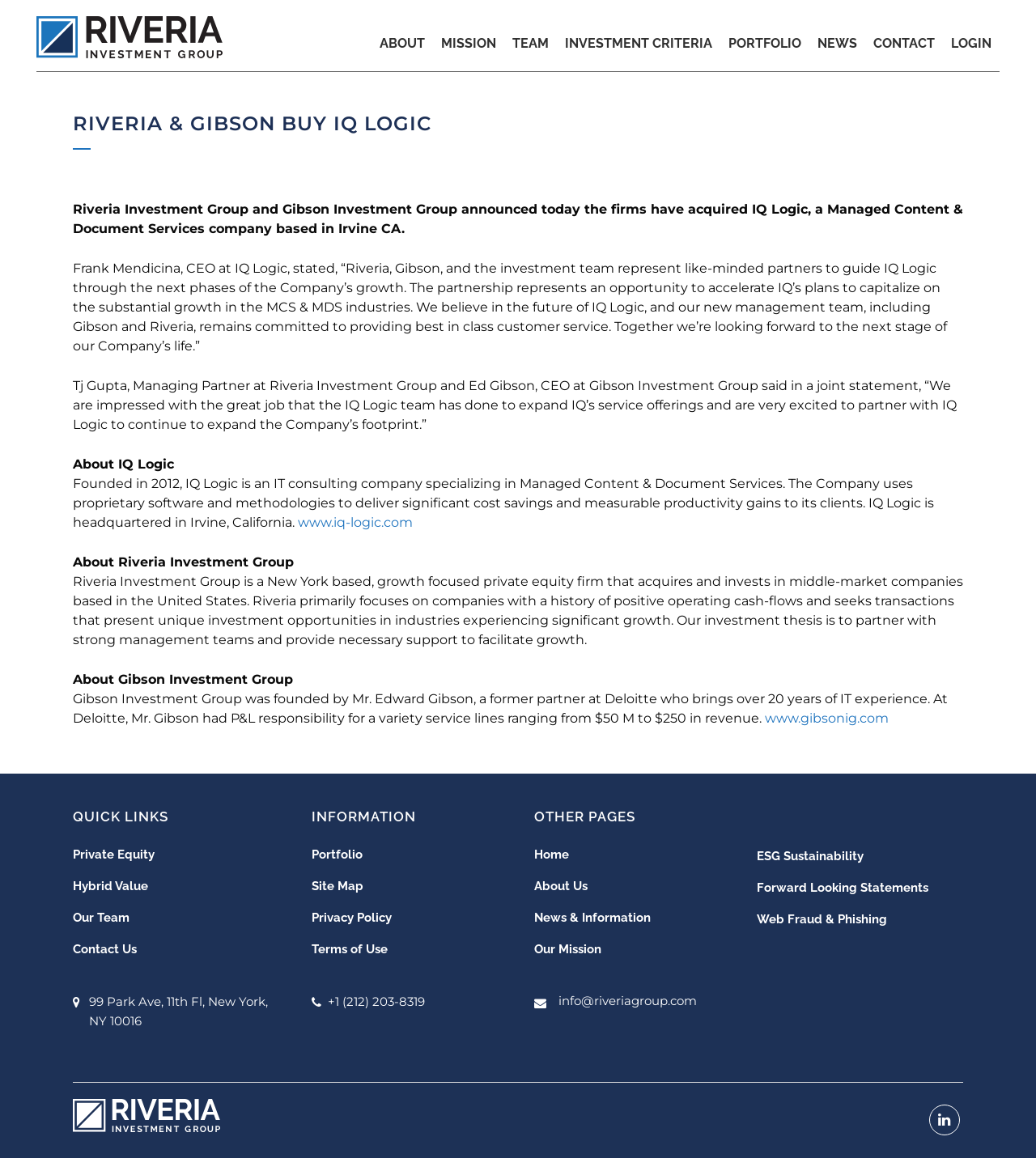Highlight the bounding box coordinates of the element that should be clicked to carry out the following instruction: "Contact Riveria Investment Group". The coordinates must be given as four float numbers ranging from 0 to 1, i.e., [left, top, right, bottom].

[0.843, 0.031, 0.902, 0.044]